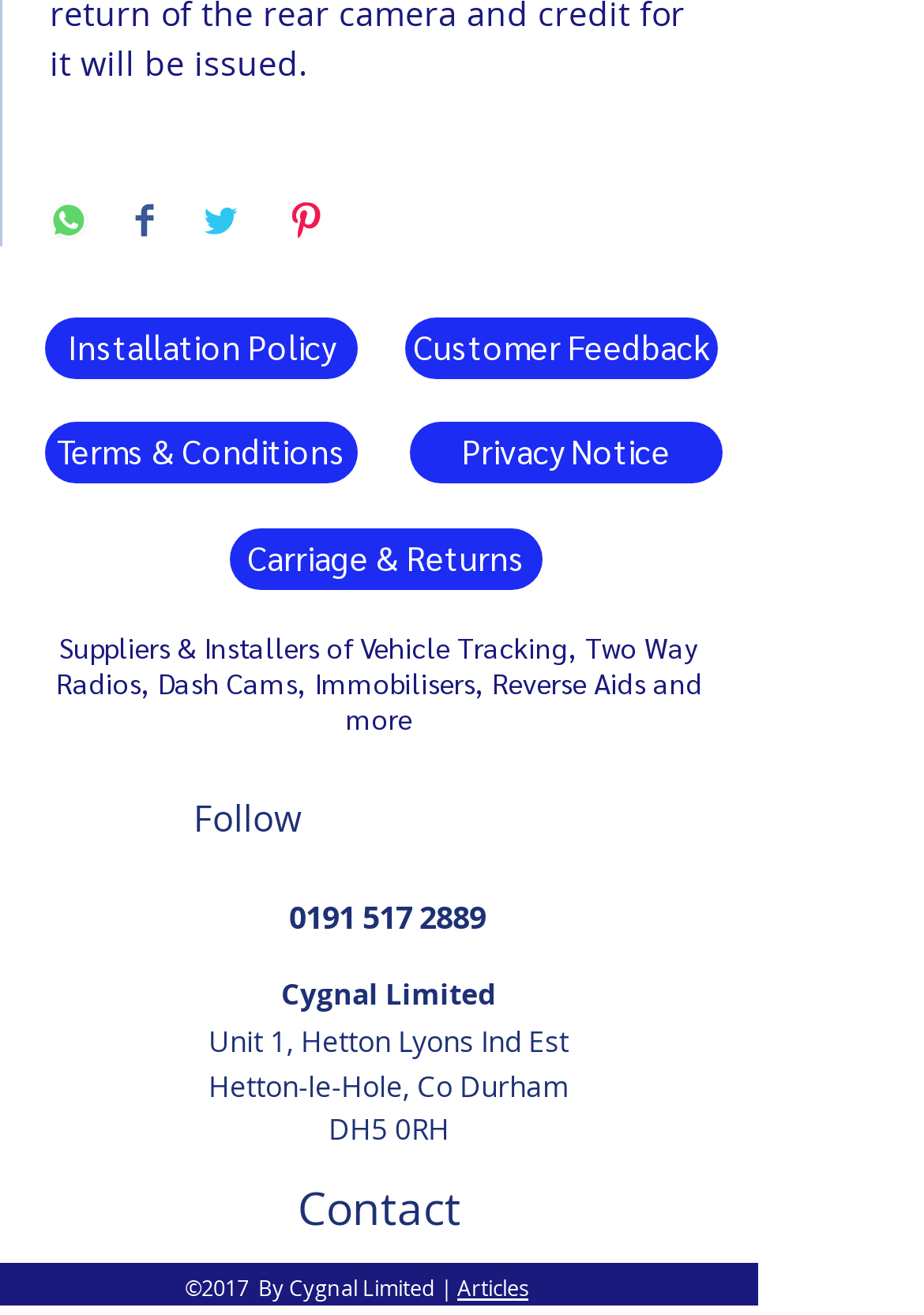Answer the question in a single word or phrase:
What social media platforms can users share content on?

WhatsApp, Facebook, Twitter, Pinterest